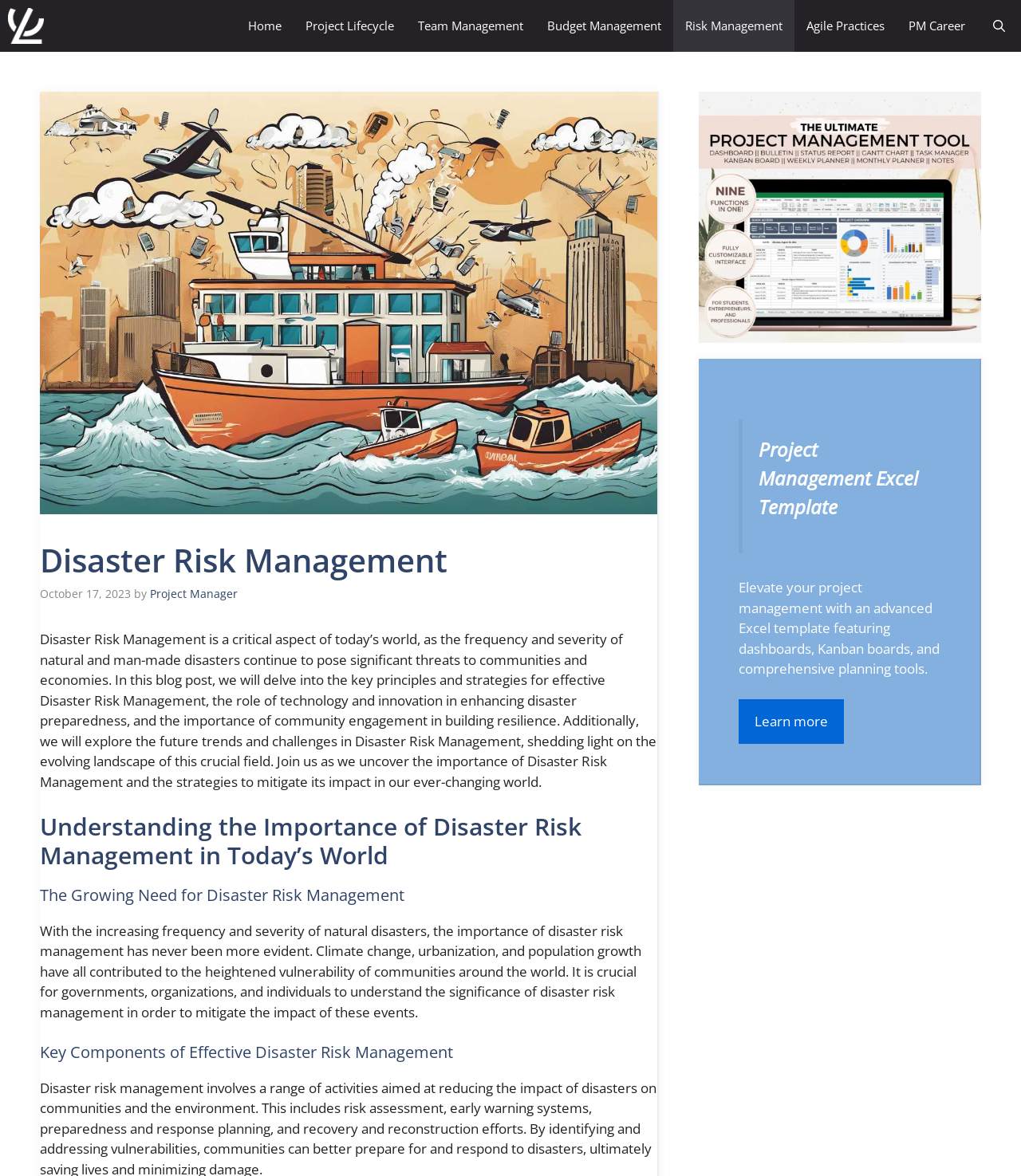What is the main topic of this webpage?
Make sure to answer the question with a detailed and comprehensive explanation.

Based on the webpage content, the main topic is Disaster Risk Management, which is evident from the heading 'Disaster Risk Management' and the detailed text that follows, discussing the importance and key components of effective Disaster Risk Management.